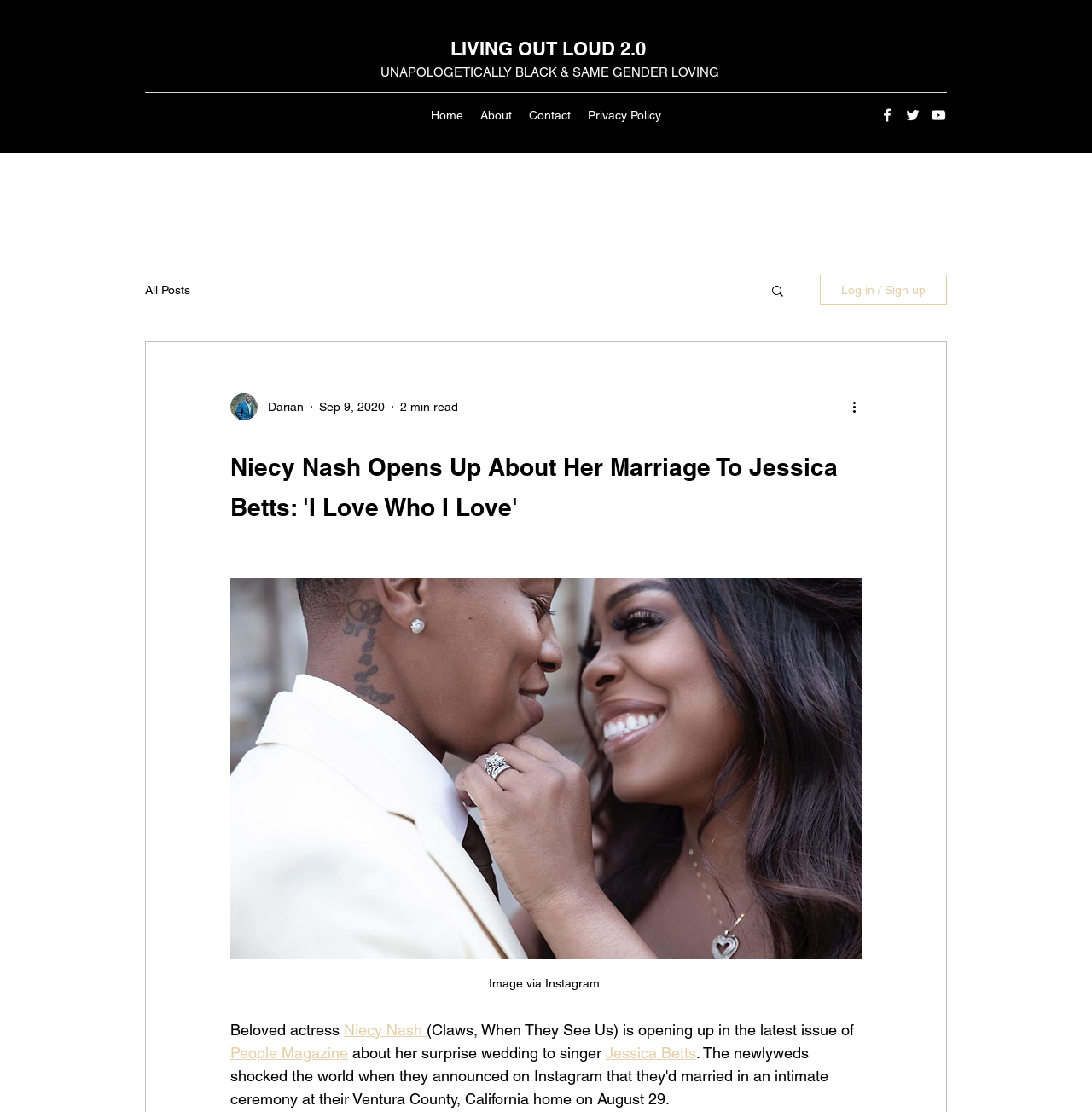Using the element description Image via Instagram, predict the bounding box coordinates for the UI element. Provide the coordinates in (top-left x, top-left y, bottom-right x, bottom-right y) format with values ranging from 0 to 1.

[0.211, 0.52, 0.789, 0.906]